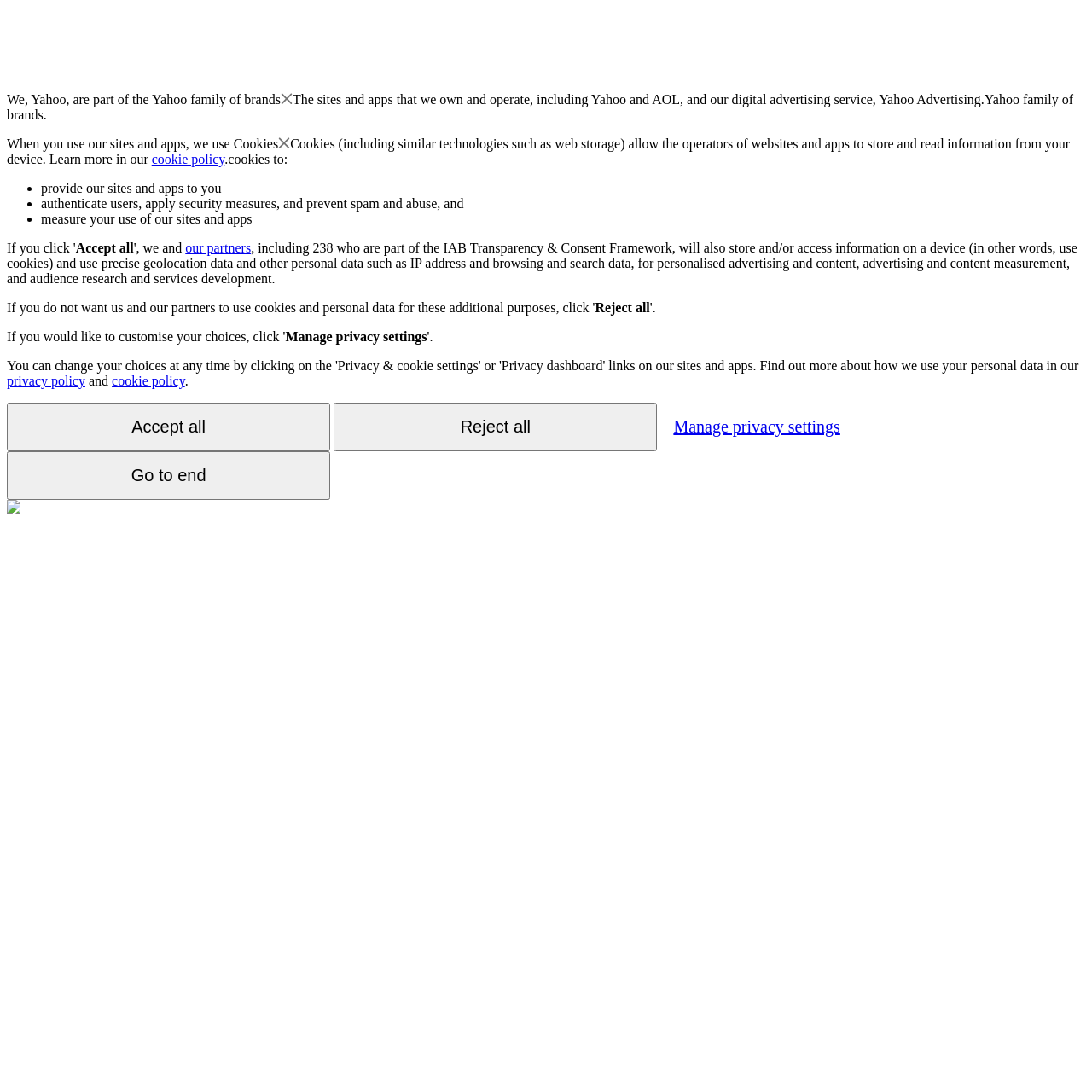What do cookies allow operators to do?
Carefully analyze the image and provide a detailed answer to the question.

According to the webpage, cookies allow the operators of websites and apps to store and read information from a user's device, as mentioned in the sentence 'Cookies (including similar technologies such as web storage) allow the operators of websites and apps to store and read information from your device'.